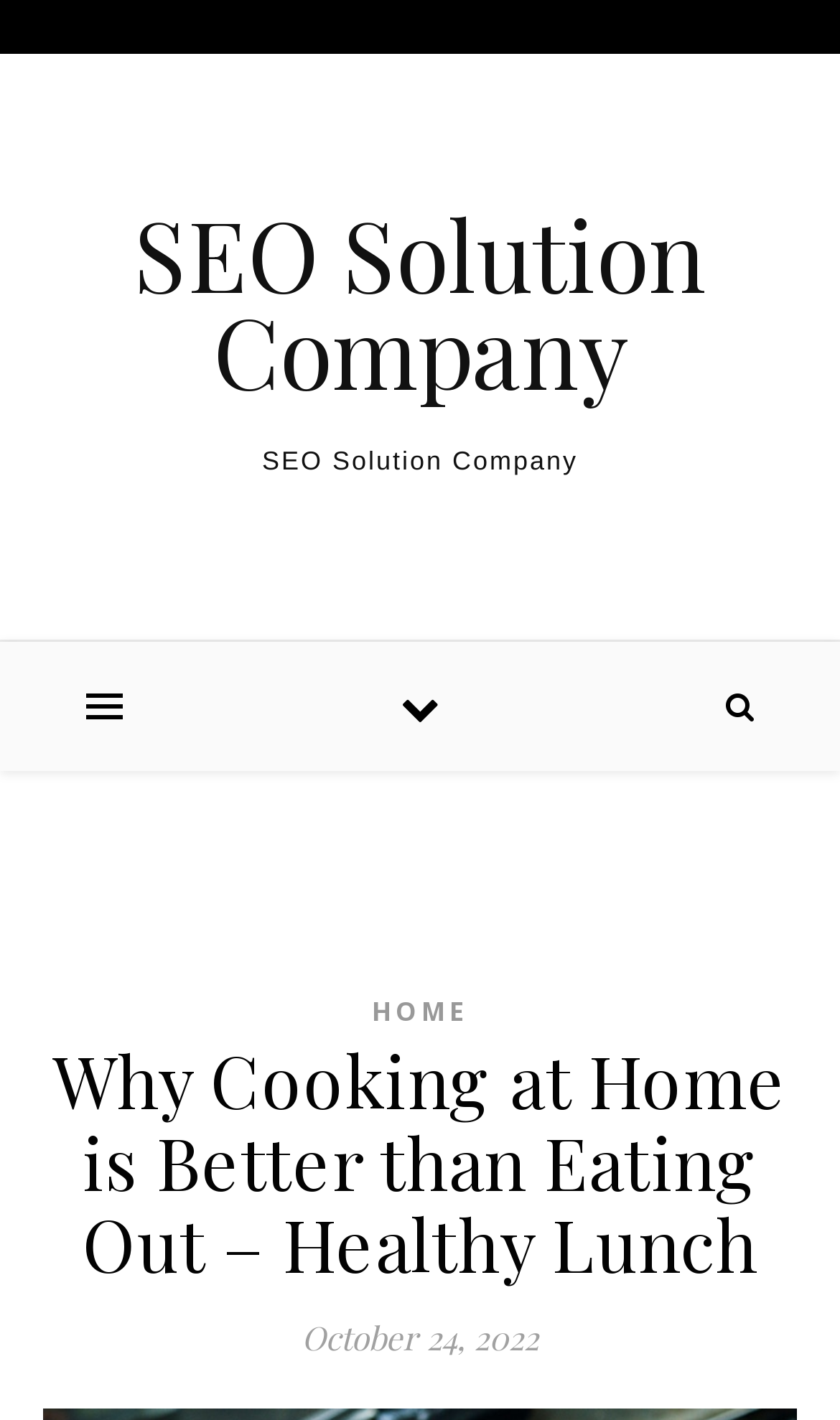Show the bounding box coordinates for the HTML element as described: "Home".

[0.442, 0.699, 0.558, 0.725]